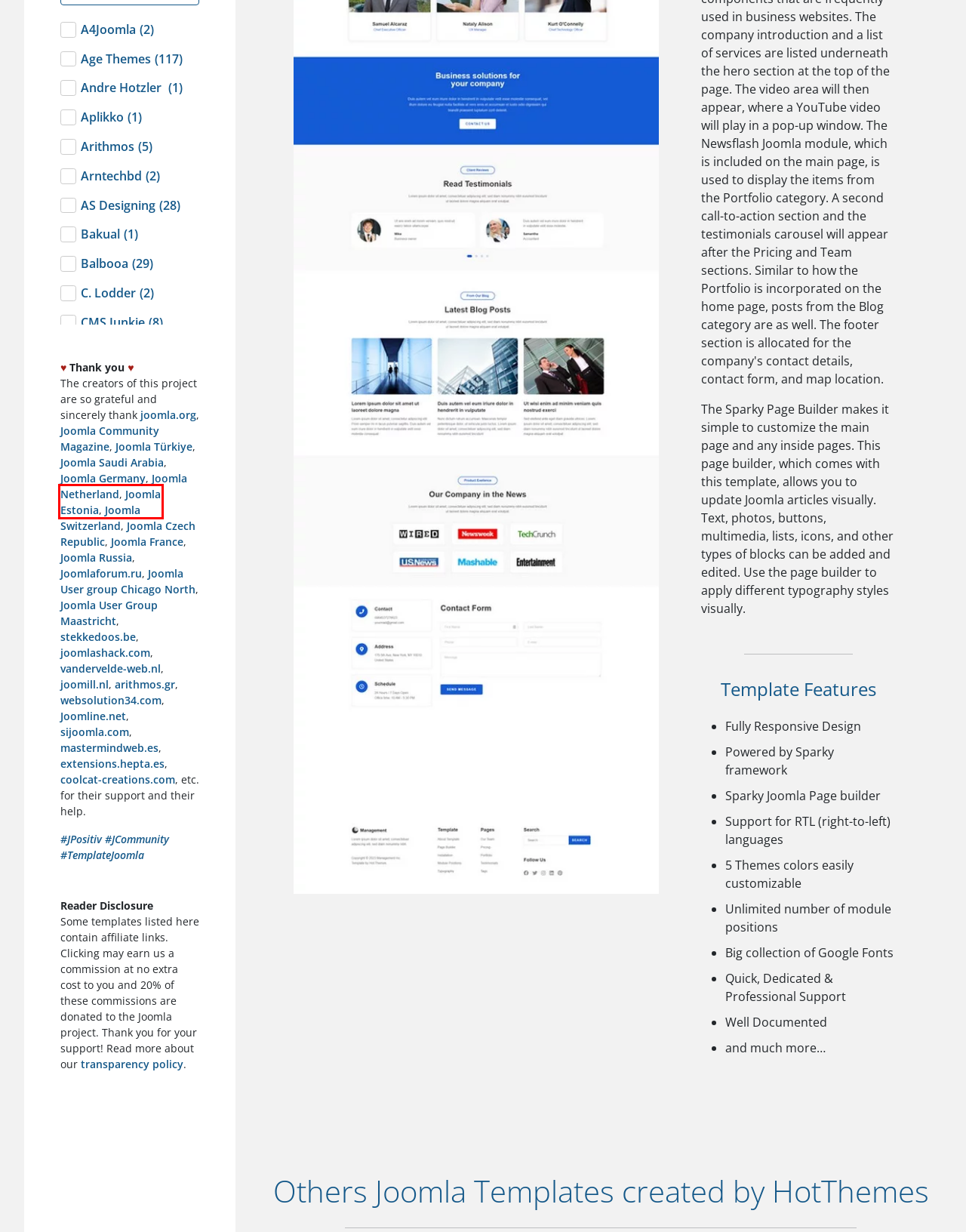You are given a screenshot of a webpage with a red rectangle bounding box. Choose the best webpage description that matches the new webpage after clicking the element in the bounding box. Here are the candidates:
A. With joomla! and love From GREECE
B. Joomla İçerik Yönetim Sistemi (CMS) - ücretsiz deneyin!
C. Joomla User Group Maastricht - JUG043 - JUG043 Maastricht - Joomla User Group
D. Форум русской поддержки Joomla! CMS - Все обсуждения - Форум русской поддержки Joomla!
E. Joomla!NL - Startpagina
F. Joomla! webové stránky - JoomlaPortal.cz
G. Joomla! | Créer votre site web professionnel
H. jPealeht - - jFLASH -

H